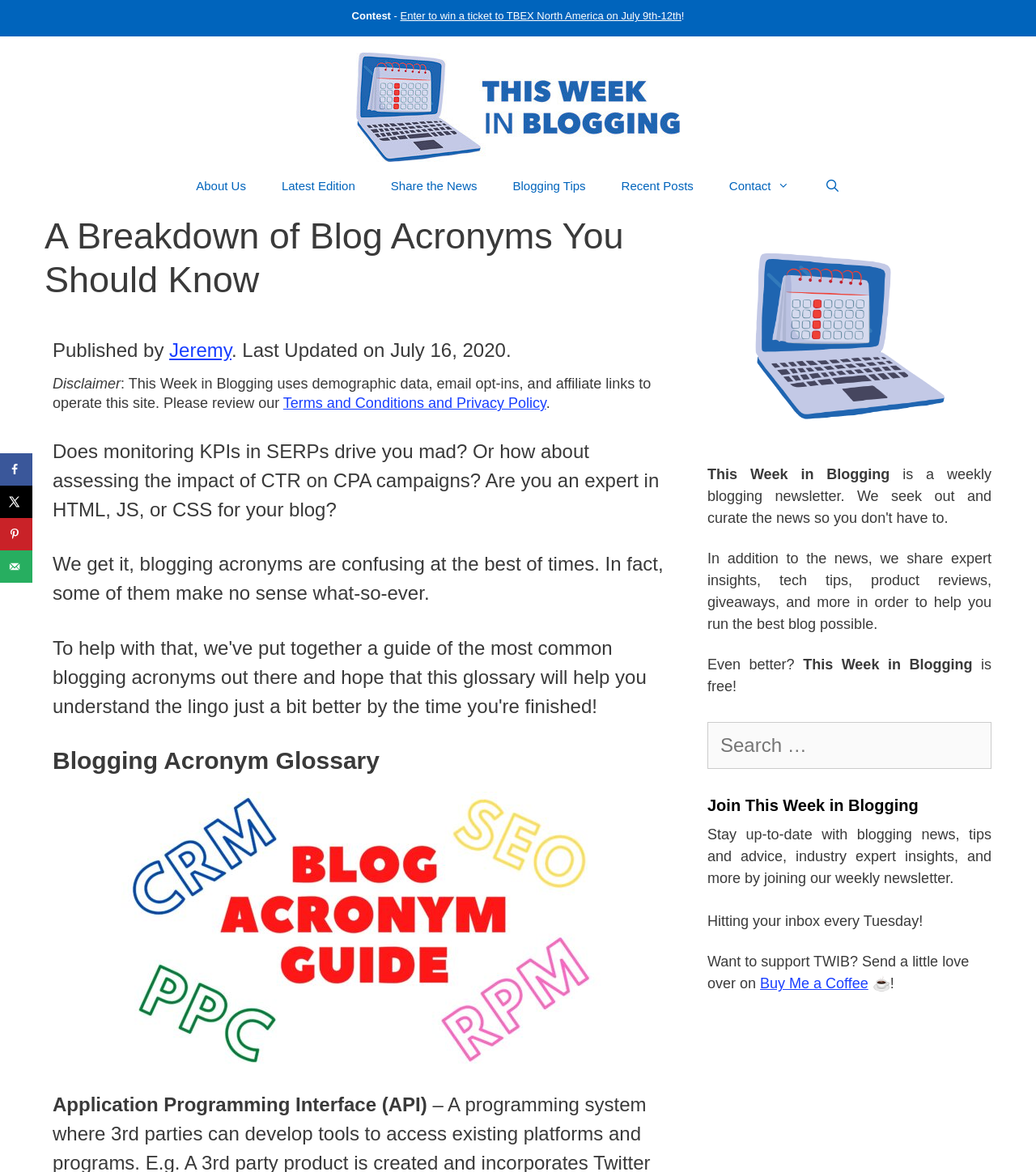Generate the title text from the webpage.

A Breakdown of Blog Acronyms You Should Know